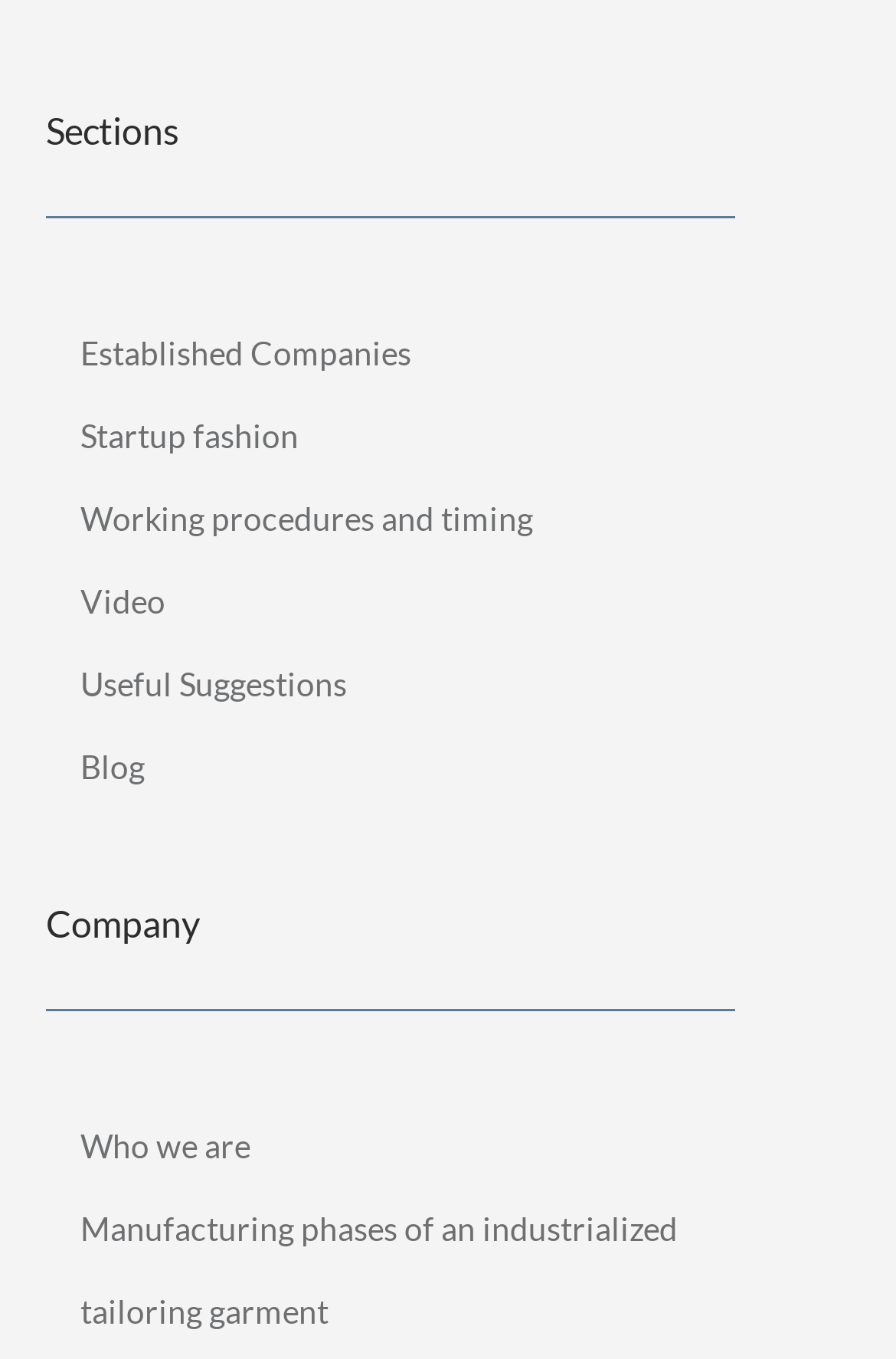Please provide a brief answer to the following inquiry using a single word or phrase:
How many static text elements are there?

2